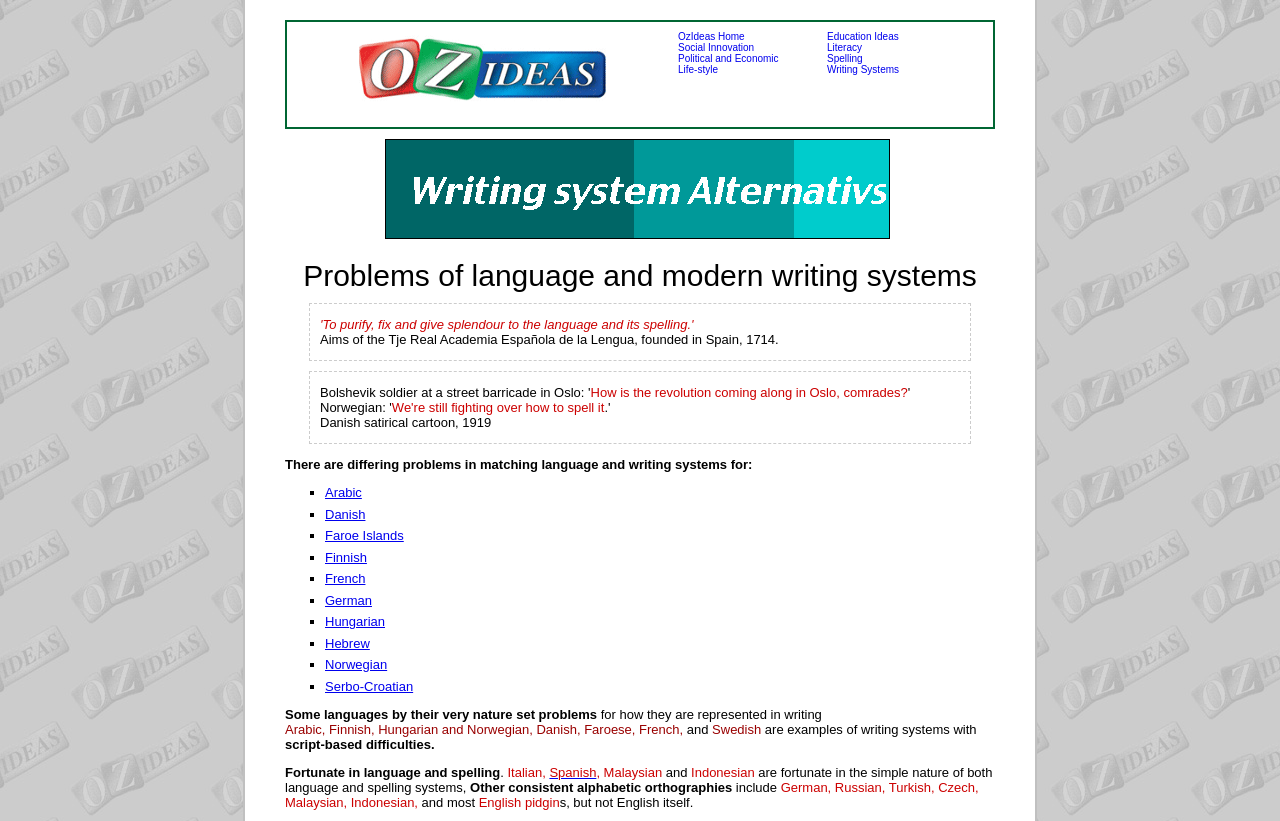Locate the bounding box coordinates of the UI element described by: "Social Innovation". The bounding box coordinates should consist of four float numbers between 0 and 1, i.e., [left, top, right, bottom].

[0.53, 0.051, 0.589, 0.065]